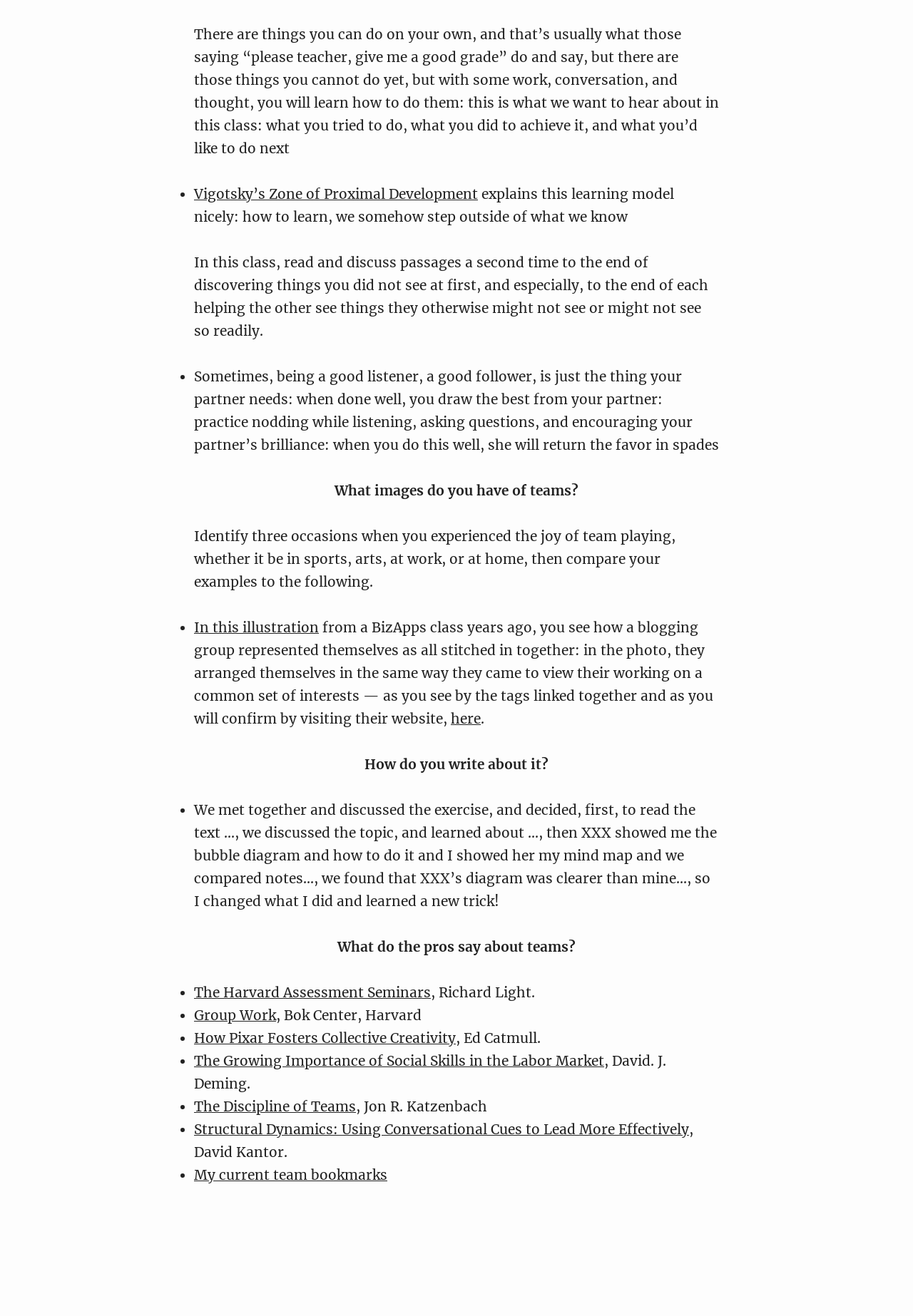Specify the bounding box coordinates of the area that needs to be clicked to achieve the following instruction: "Get in touch".

None